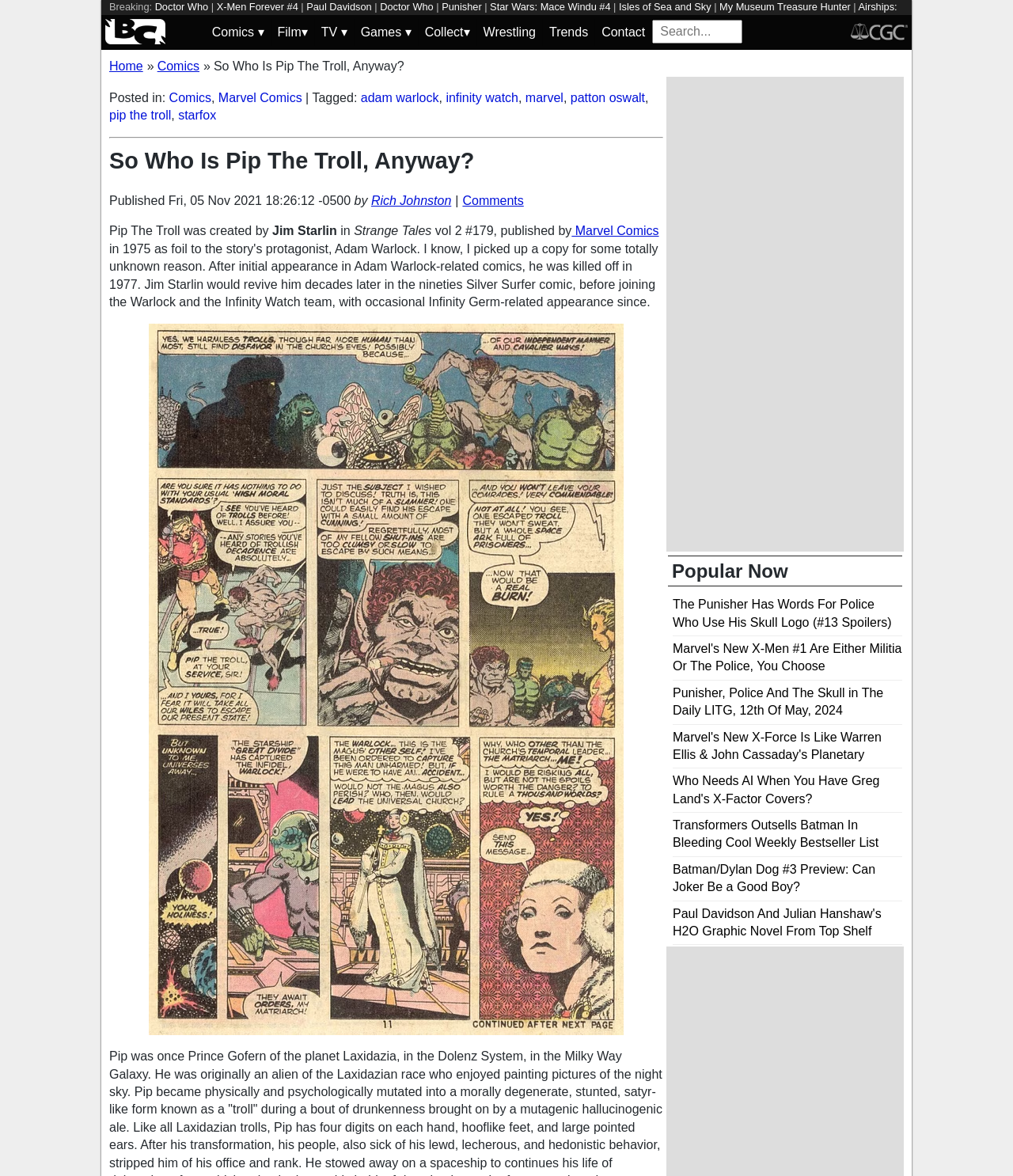Provide a single word or phrase to answer the given question: 
How many categories are available in the dropdown menu?

5